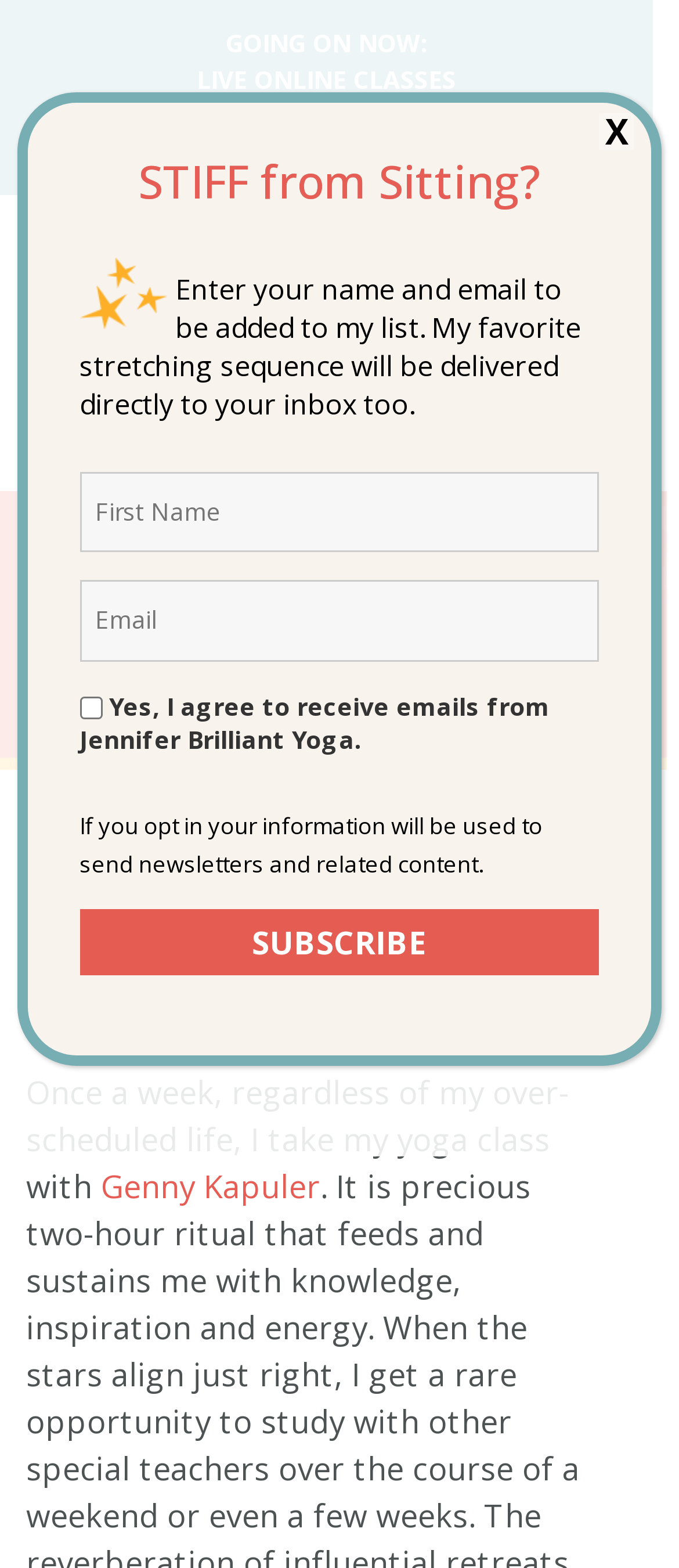Elaborate on the information and visuals displayed on the webpage.

This webpage is about Jennifer Brilliant Yoga & Personal Training, with a focus on yoga classes and personal training services. At the top of the page, there is a section with three links: "LIVE ONLINE CLASSES", "YOGA FOR STRONG BONES", and "YOGA WITH PERSONAL TRAINING". Below this section, there is a link to the main website, "Jennifer Brilliant Yoga & Personal Training", accompanied by an image.

On the left side of the page, there is a main navigation menu with a button labeled "MENU". When expanded, it reveals a header with the title "When The Pose Hurts". Below the title, there is a personal anecdote about taking a yoga class with Genny Kapuler, which is a two-hour ritual that feeds and sustains the author.

On the right side of the page, there is a modal dialog box with a title "STIFF from Sitting?". Inside the dialog box, there is a form to subscribe to a newsletter, which includes fields for first name and email, as well as a checkbox to agree to receive emails from Jennifer Brilliant Yoga. The form is accompanied by a star icon and a button to subscribe. There is also a close button at the top right corner of the dialog box.

Overall, the webpage is promoting yoga classes and personal training services, while also sharing a personal story about the benefits of yoga.